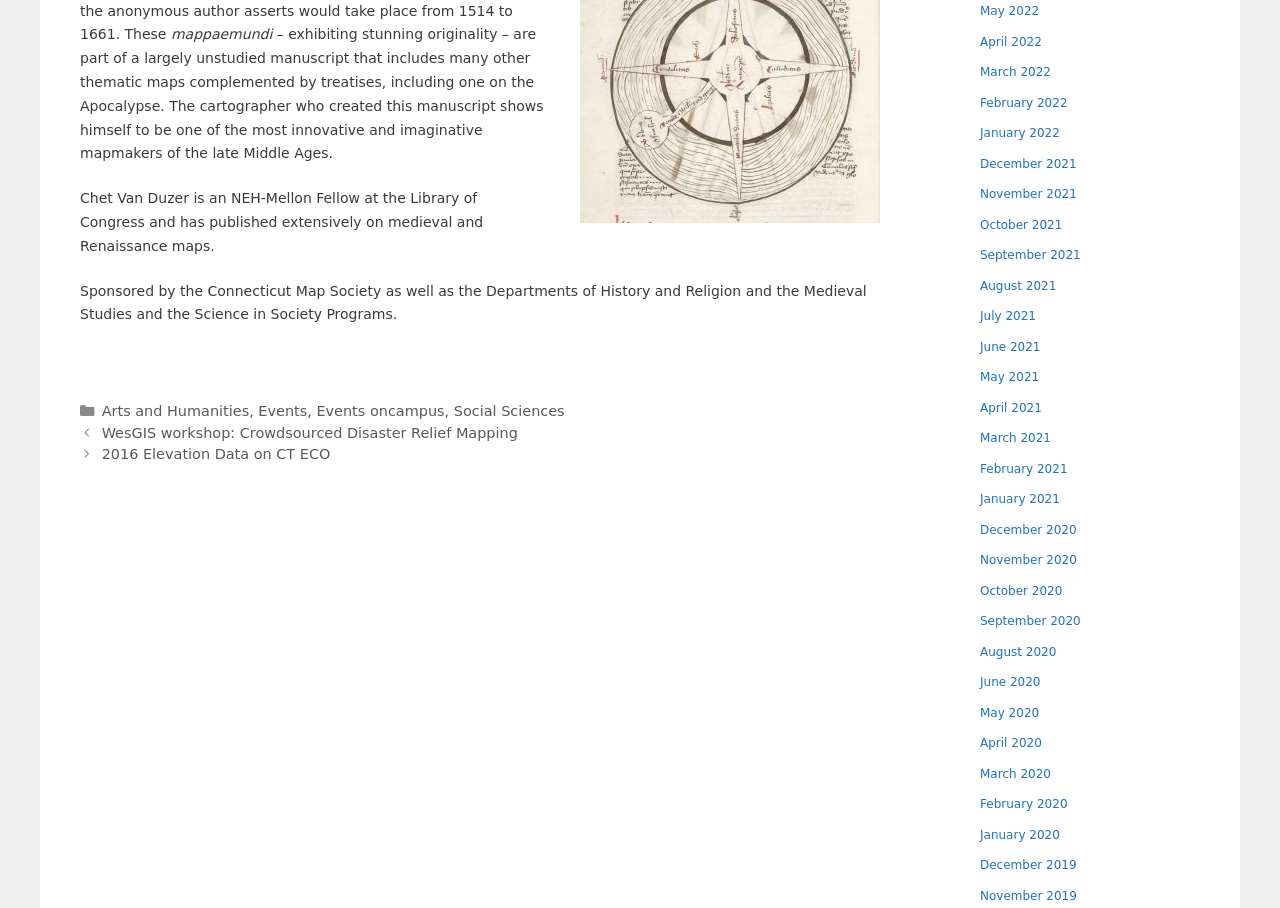Based on the element description Arts and Humanities, identify the bounding box coordinates for the UI element. The coordinates should be in the format (top-left x, top-left y, bottom-right x, bottom-right y) and within the 0 to 1 range.

[0.079, 0.417, 0.195, 0.435]